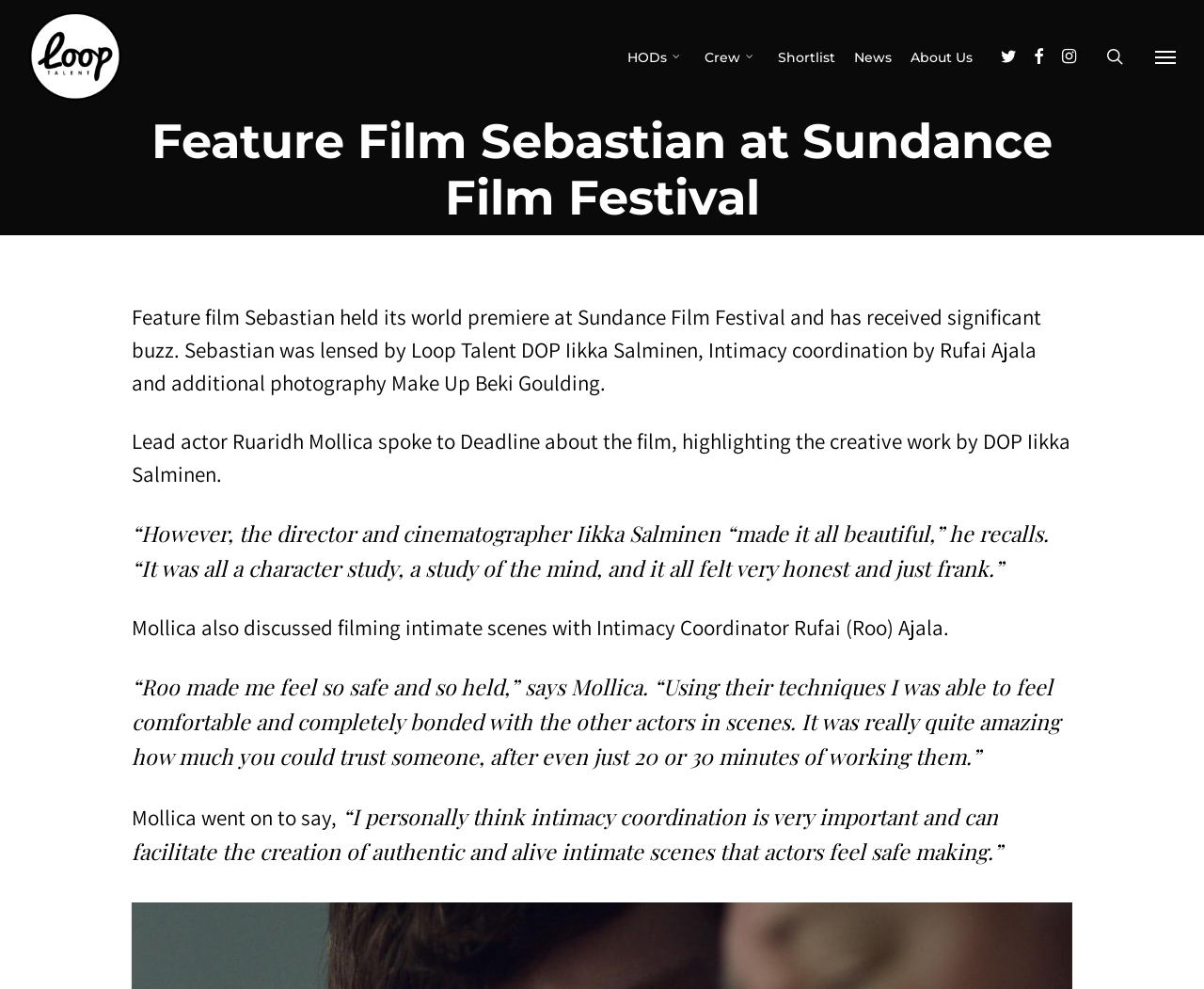Determine the bounding box coordinates for the UI element with the following description: "HODs". The coordinates should be four float numbers between 0 and 1, represented as [left, top, right, bottom].

[0.513, 0.048, 0.577, 0.067]